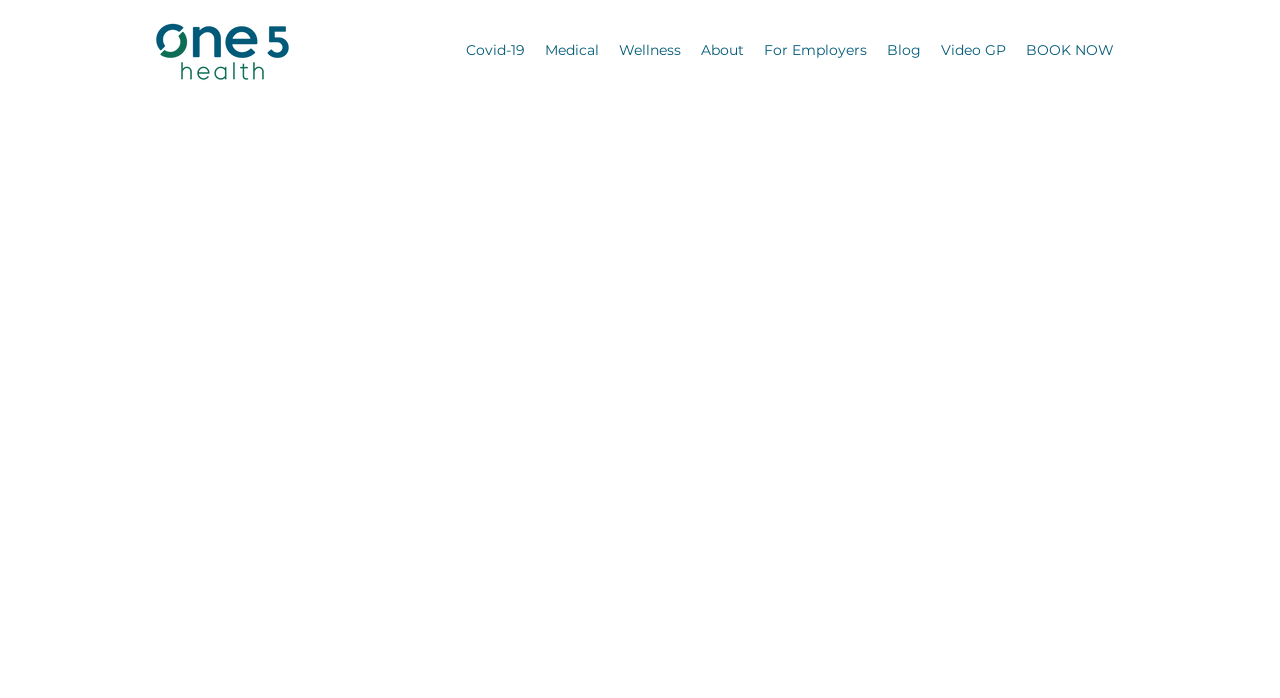Identify the bounding box coordinates of the section to be clicked to complete the task described by the following instruction: "Learn more about Private GP London". The coordinates should be four float numbers between 0 and 1, formatted as [left, top, right, bottom].

[0.02, 0.001, 0.327, 0.142]